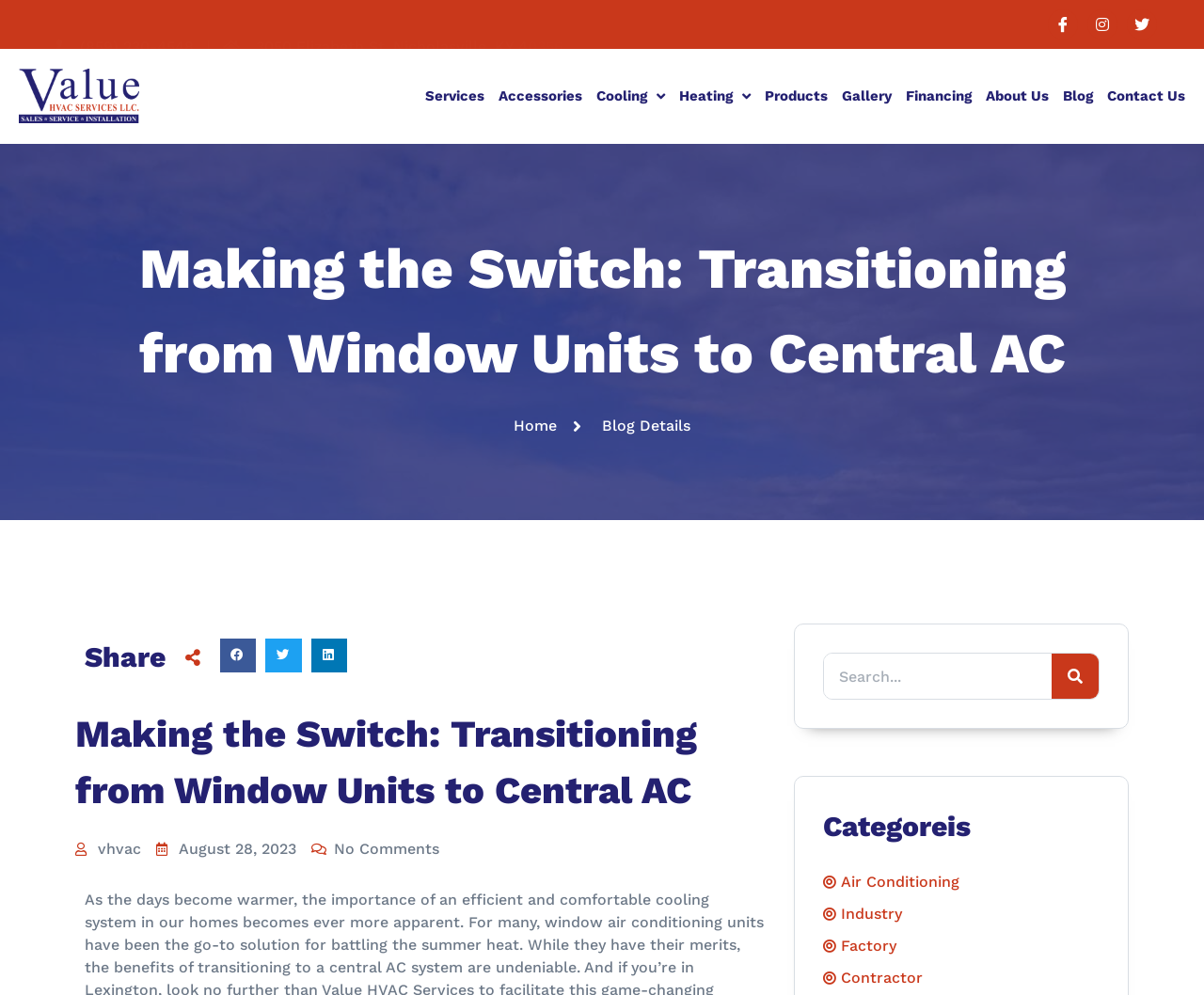Locate the bounding box of the UI element based on this description: "parent_node: Search name="s" placeholder="Search..."". Provide four float numbers between 0 and 1 as [left, top, right, bottom].

[0.684, 0.657, 0.873, 0.702]